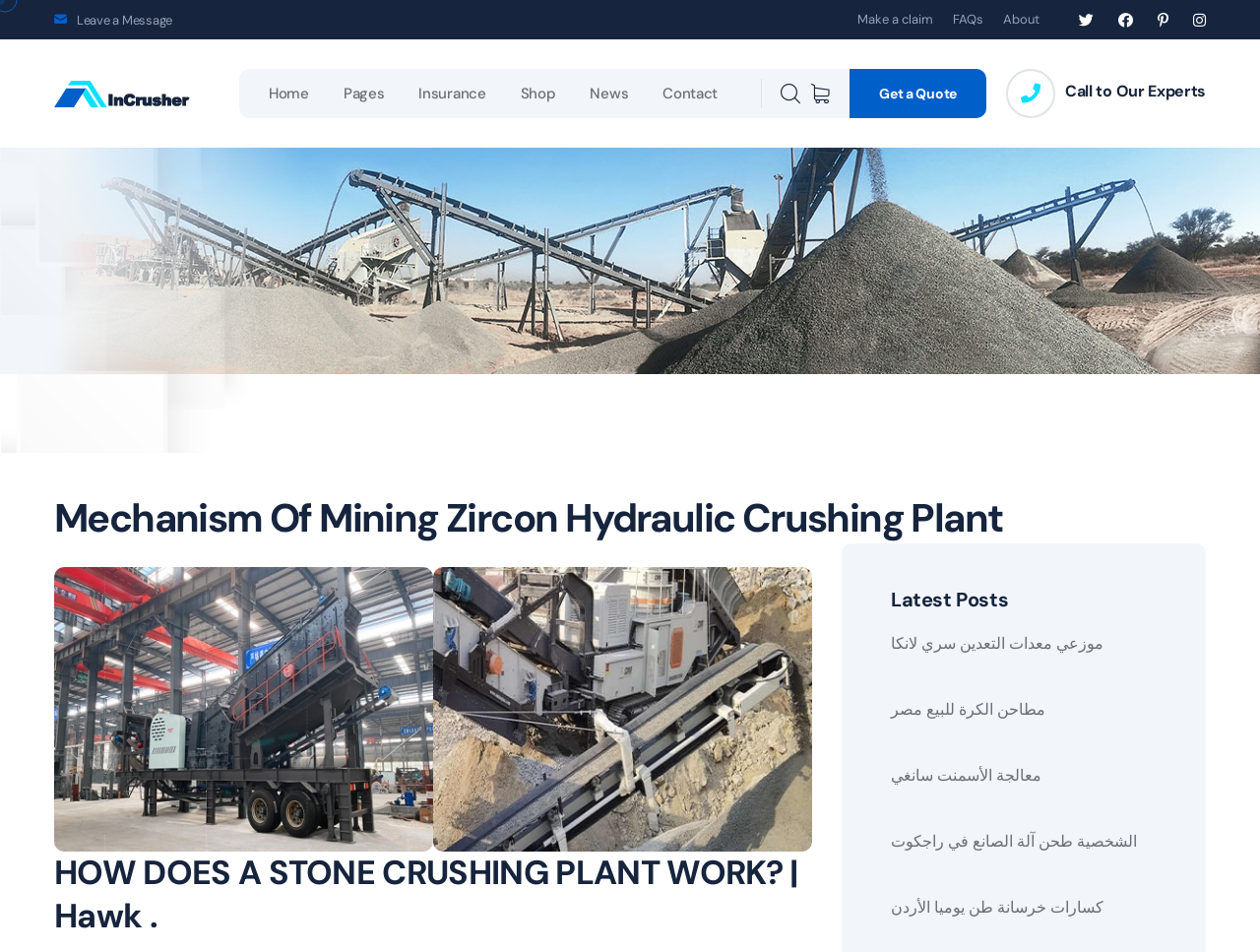Please locate the bounding box coordinates of the region I need to click to follow this instruction: "Click on 'Make a claim'".

[0.68, 0.007, 0.741, 0.034]